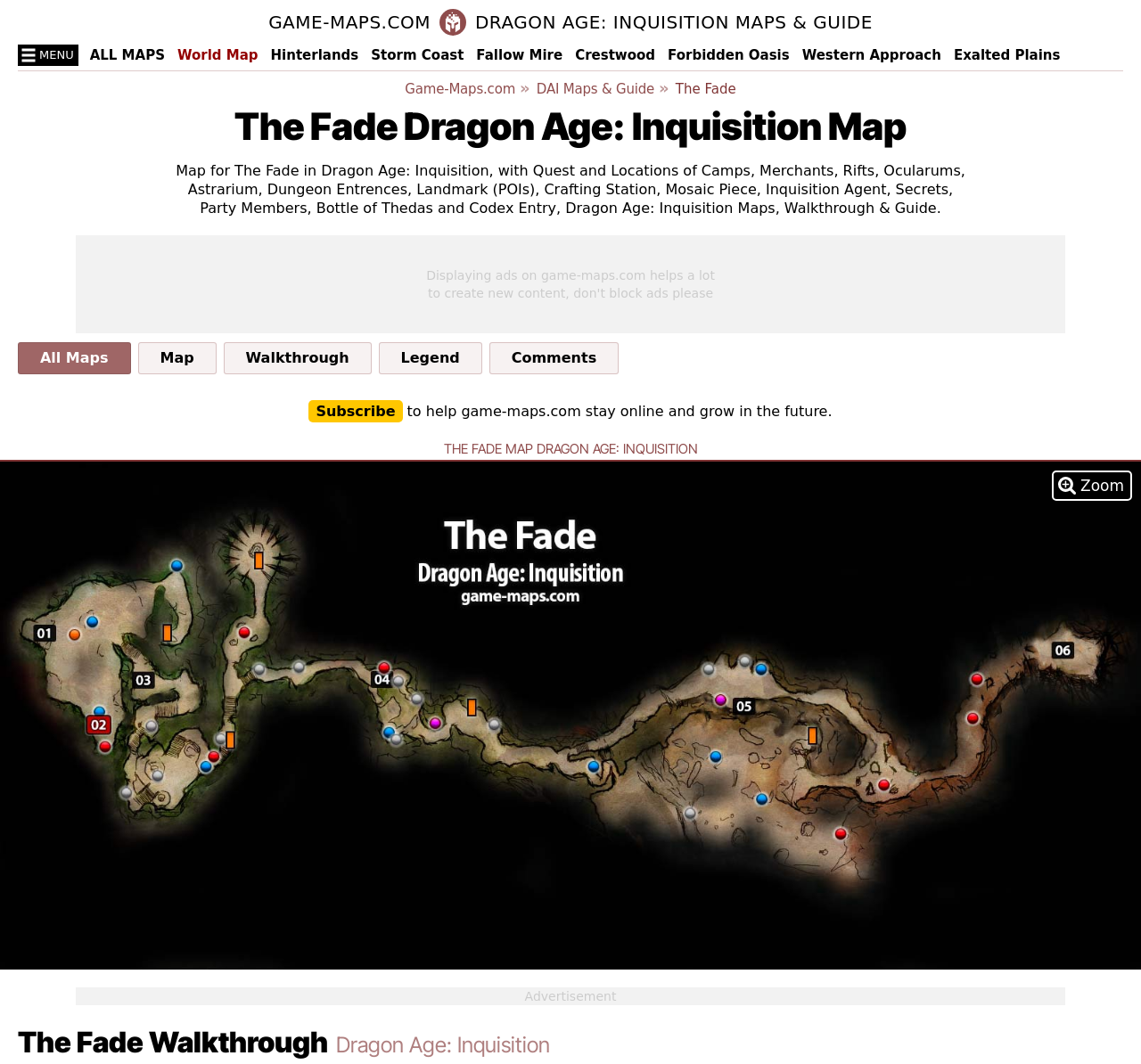Determine the bounding box coordinates of the region that needs to be clicked to achieve the task: "Zoom in the map".

[0.947, 0.448, 0.985, 0.465]